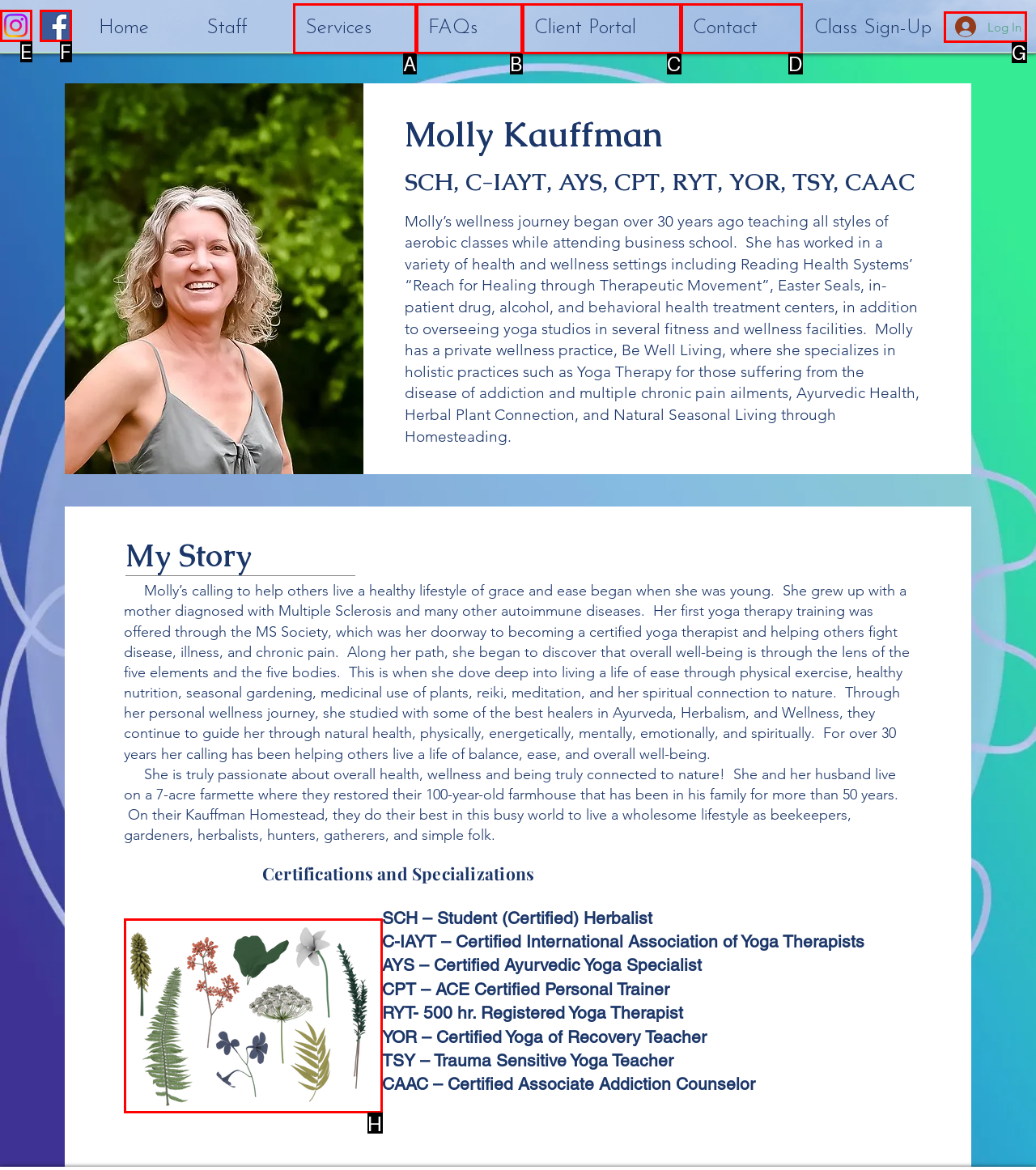Identify which lettered option completes the task: Click the Log In button. Provide the letter of the correct choice.

G